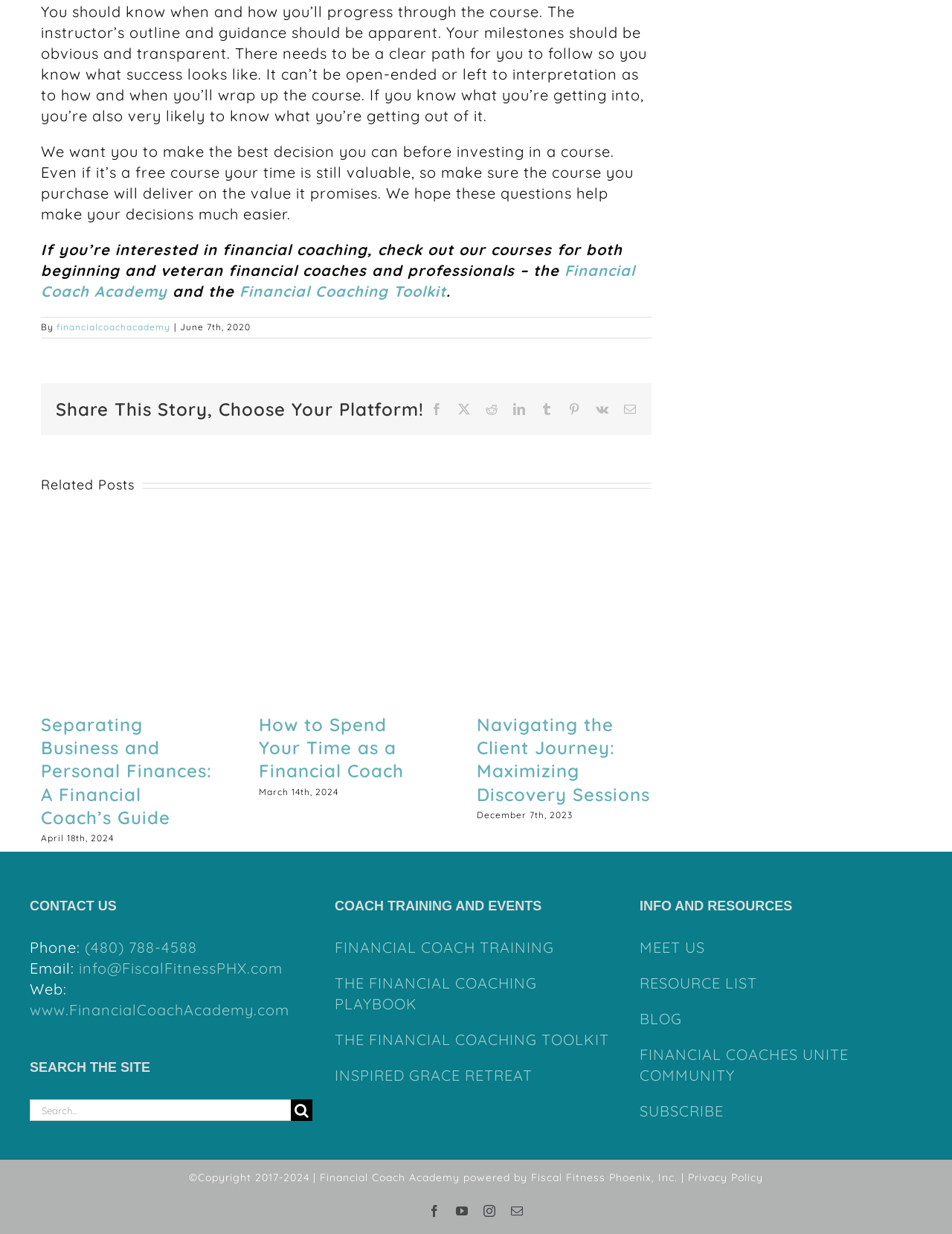How many social media platforms are linked in the footer?
Provide a short answer using one word or a brief phrase based on the image.

4